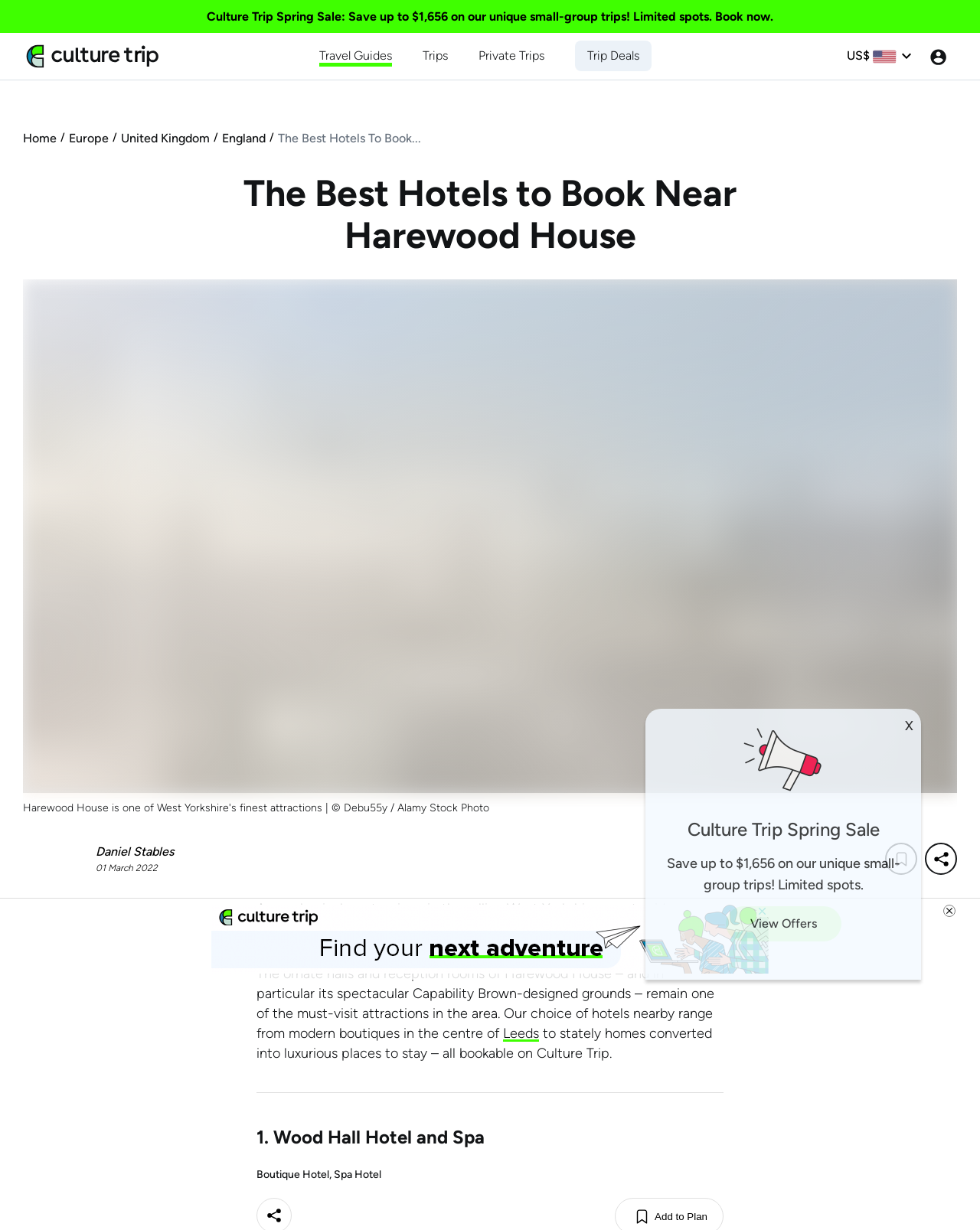Respond to the following question using a concise word or phrase: 
How many links are in the top navigation bar?

5